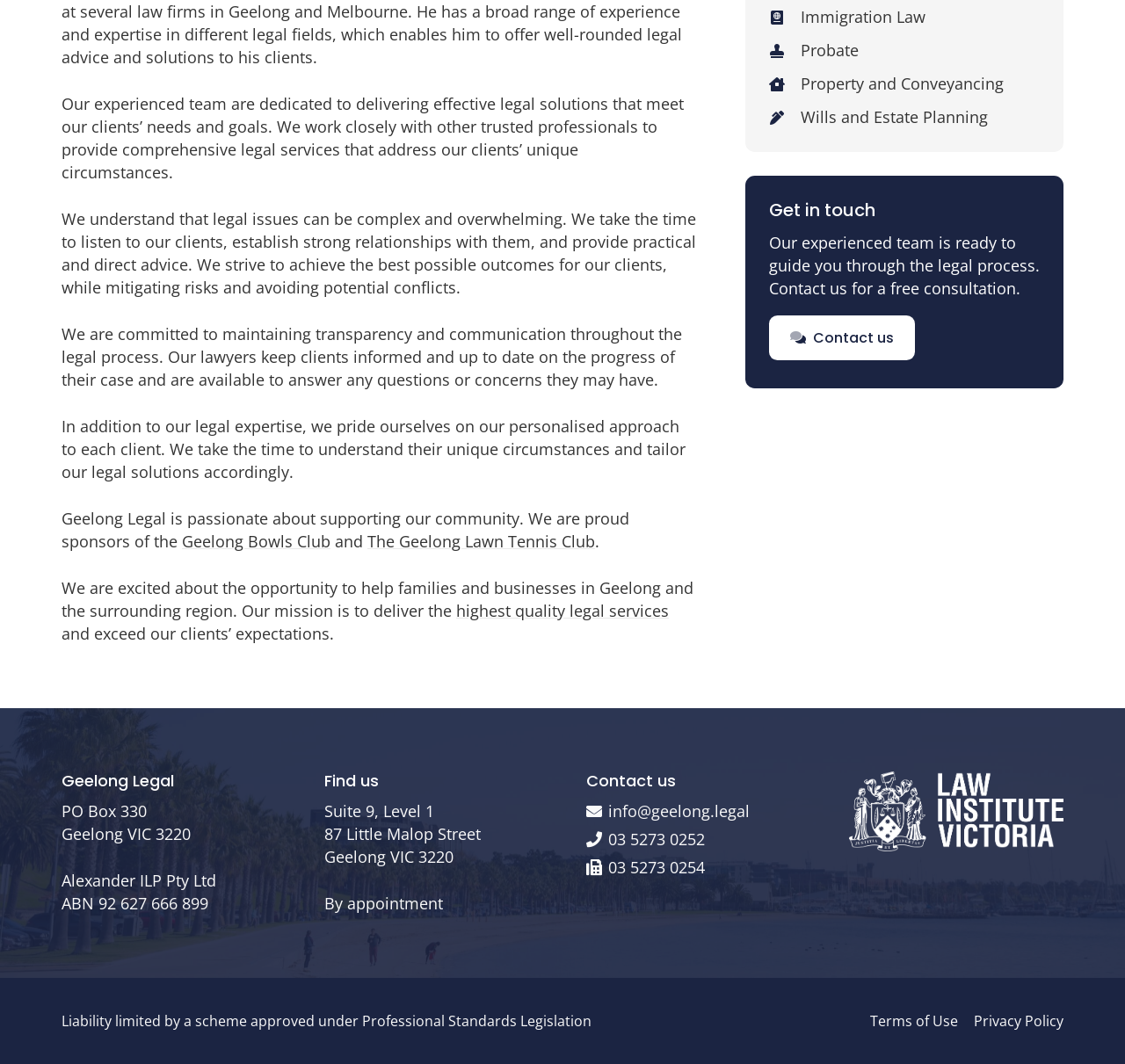Predict the bounding box coordinates of the UI element that matches this description: "Contact us". The coordinates should be in the format [left, top, right, bottom] with each value between 0 and 1.

[0.684, 0.296, 0.813, 0.338]